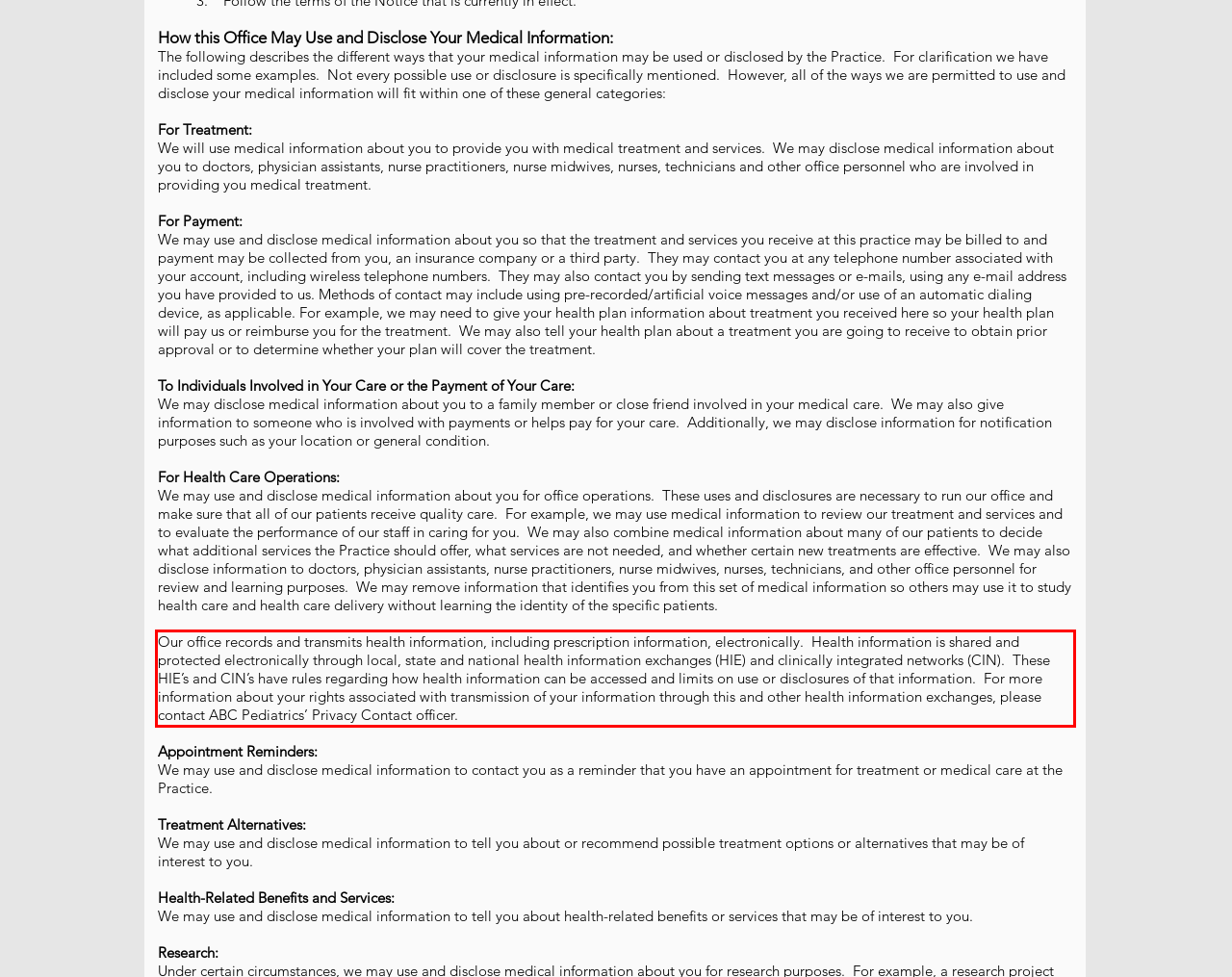The screenshot you have been given contains a UI element surrounded by a red rectangle. Use OCR to read and extract the text inside this red rectangle.

Our office records and transmits health information, including prescription information, electronically. Health information is shared and protected electronically through local, state and national health information exchanges (HIE) and clinically integrated networks (CIN). These HIE’s and CIN’s have rules regarding how health information can be accessed and limits on use or disclosures of that information. For more information about your rights associated with transmission of your information through this and other health information exchanges, please contact ABC Pediatrics’ Privacy Contact officer.